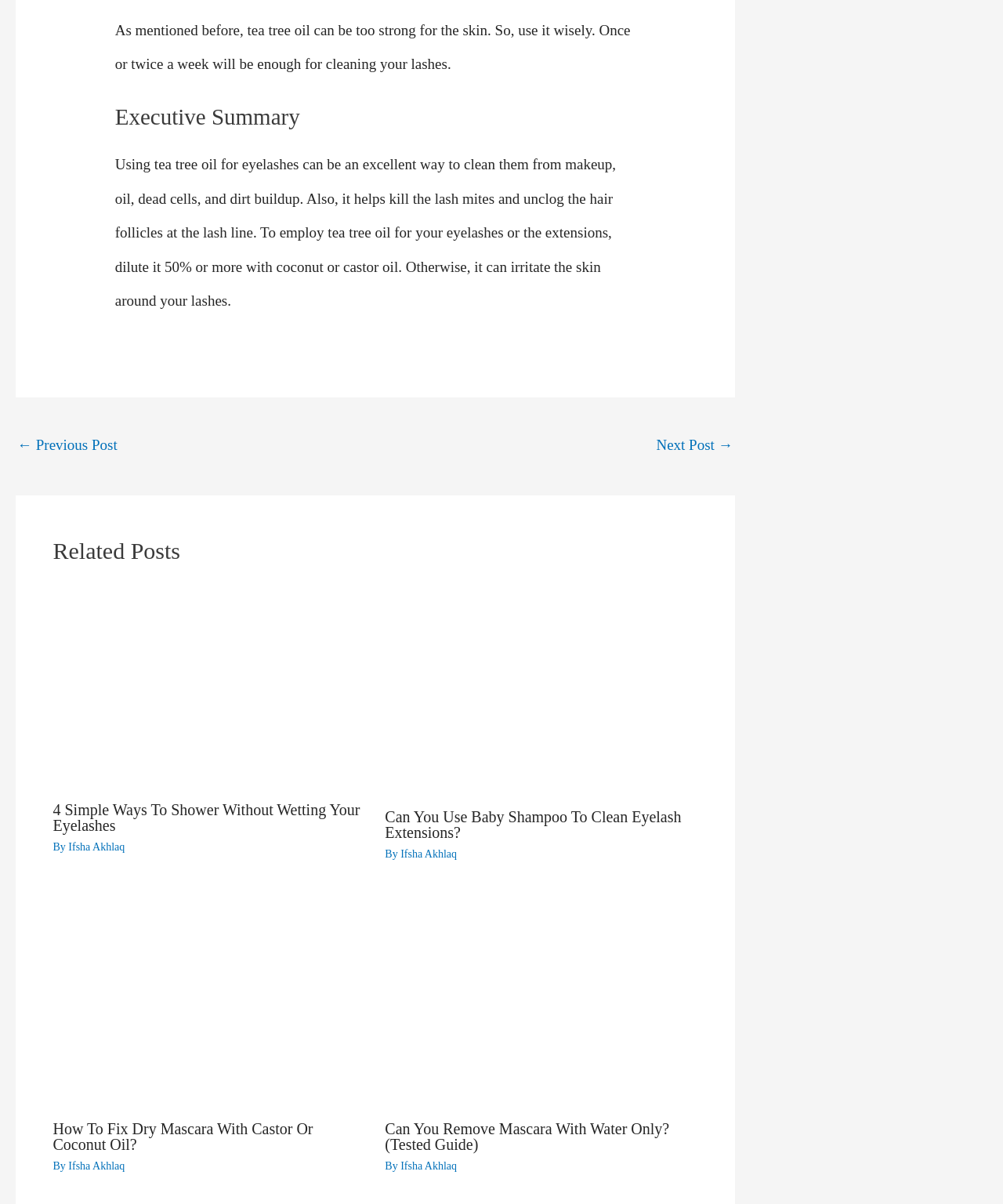Bounding box coordinates are given in the format (top-left x, top-left y, bottom-right x, bottom-right y). All values should be floating point numbers between 0 and 1. Provide the bounding box coordinate for the UI element described as: Ifsha Akhlaq

[0.399, 0.704, 0.456, 0.714]